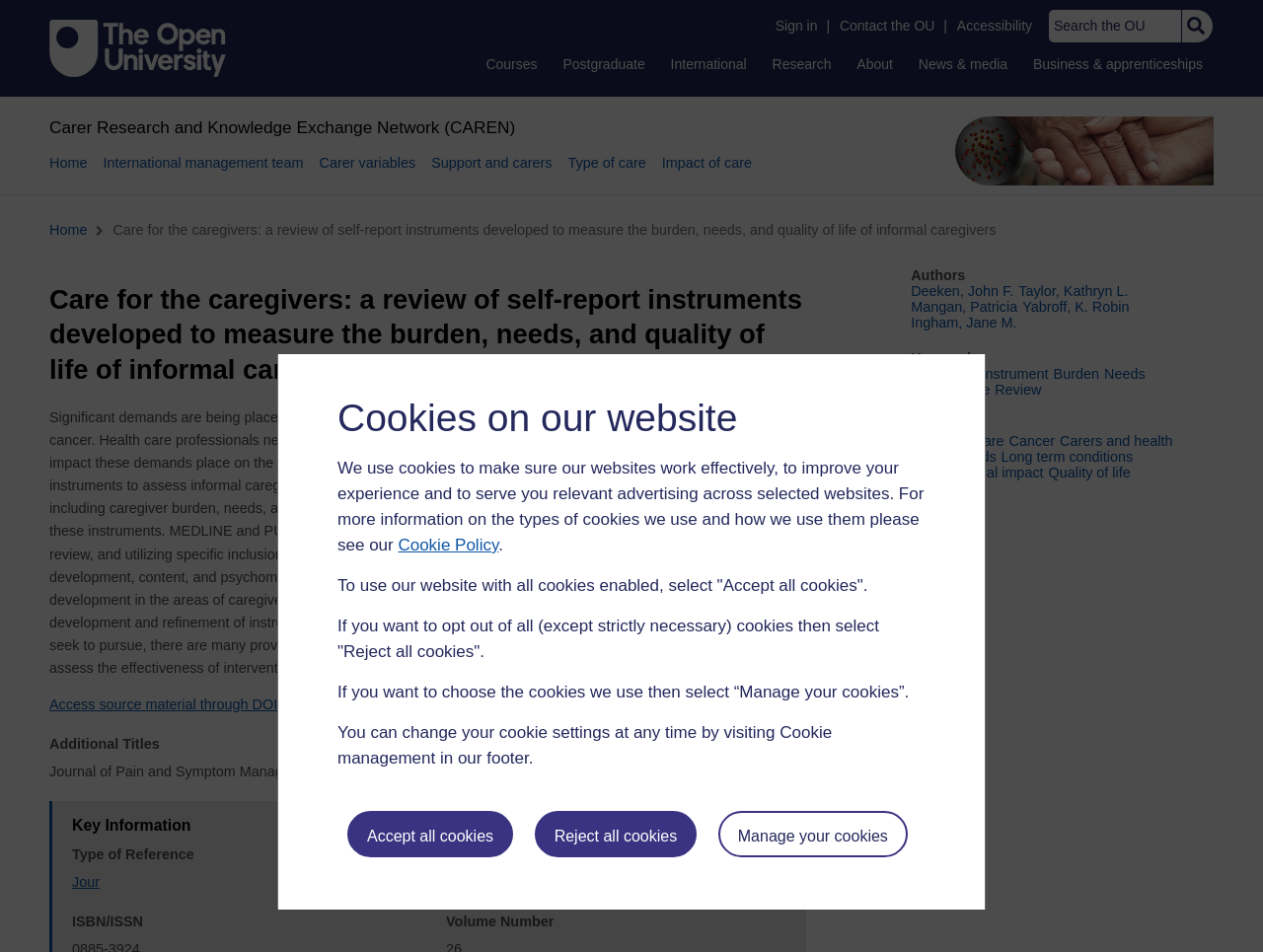Given the element description: "Type of care", predict the bounding box coordinates of this UI element. The coordinates must be four float numbers between 0 and 1, given as [left, top, right, bottom].

[0.45, 0.161, 0.512, 0.204]